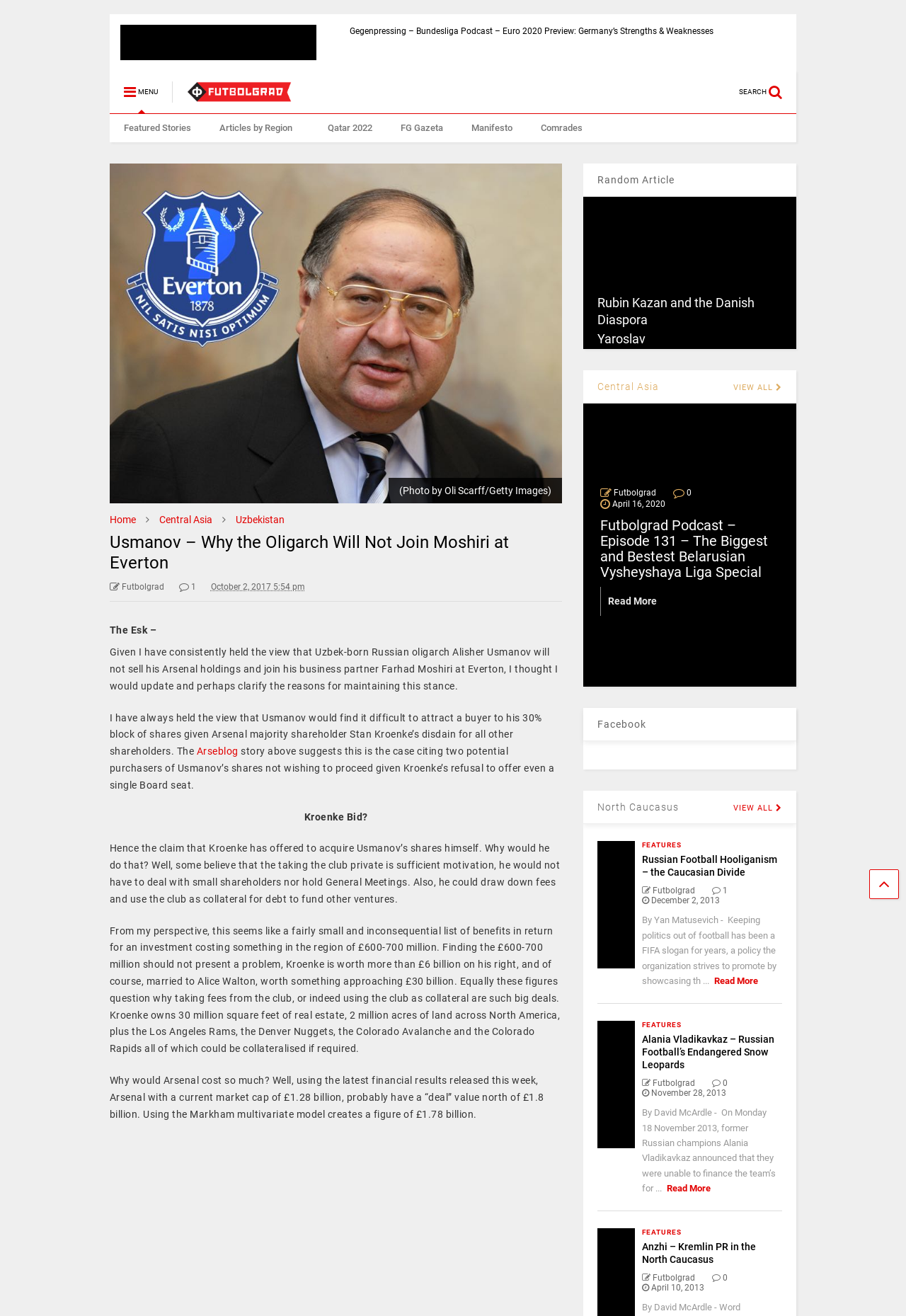Show the bounding box coordinates for the HTML element described as: "December 2, 2013".

[0.709, 0.681, 0.795, 0.688]